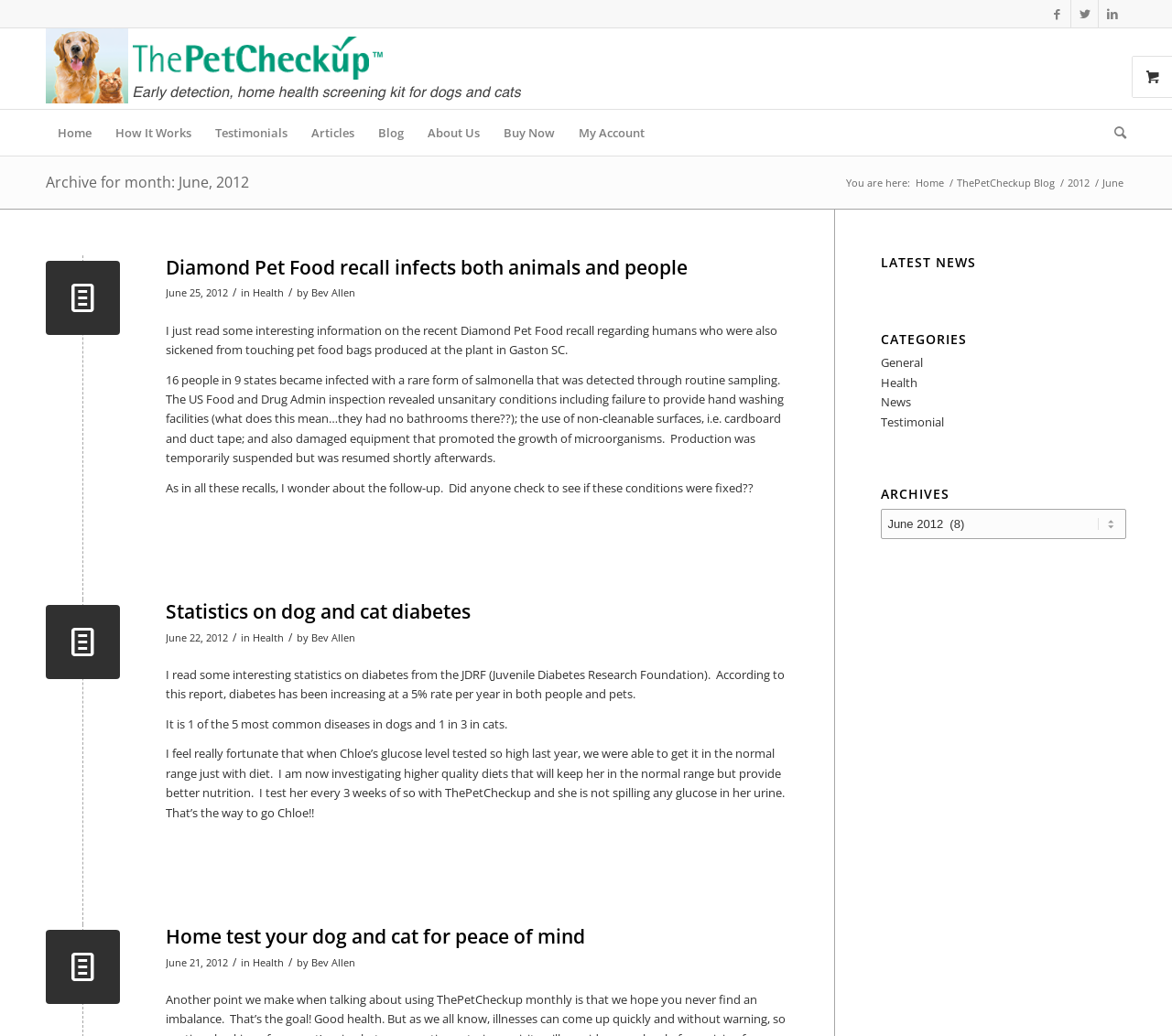Locate the bounding box coordinates of the clickable region necessary to complete the following instruction: "Click on the 'Health' category". Provide the coordinates in the format of four float numbers between 0 and 1, i.e., [left, top, right, bottom].

[0.752, 0.361, 0.783, 0.377]